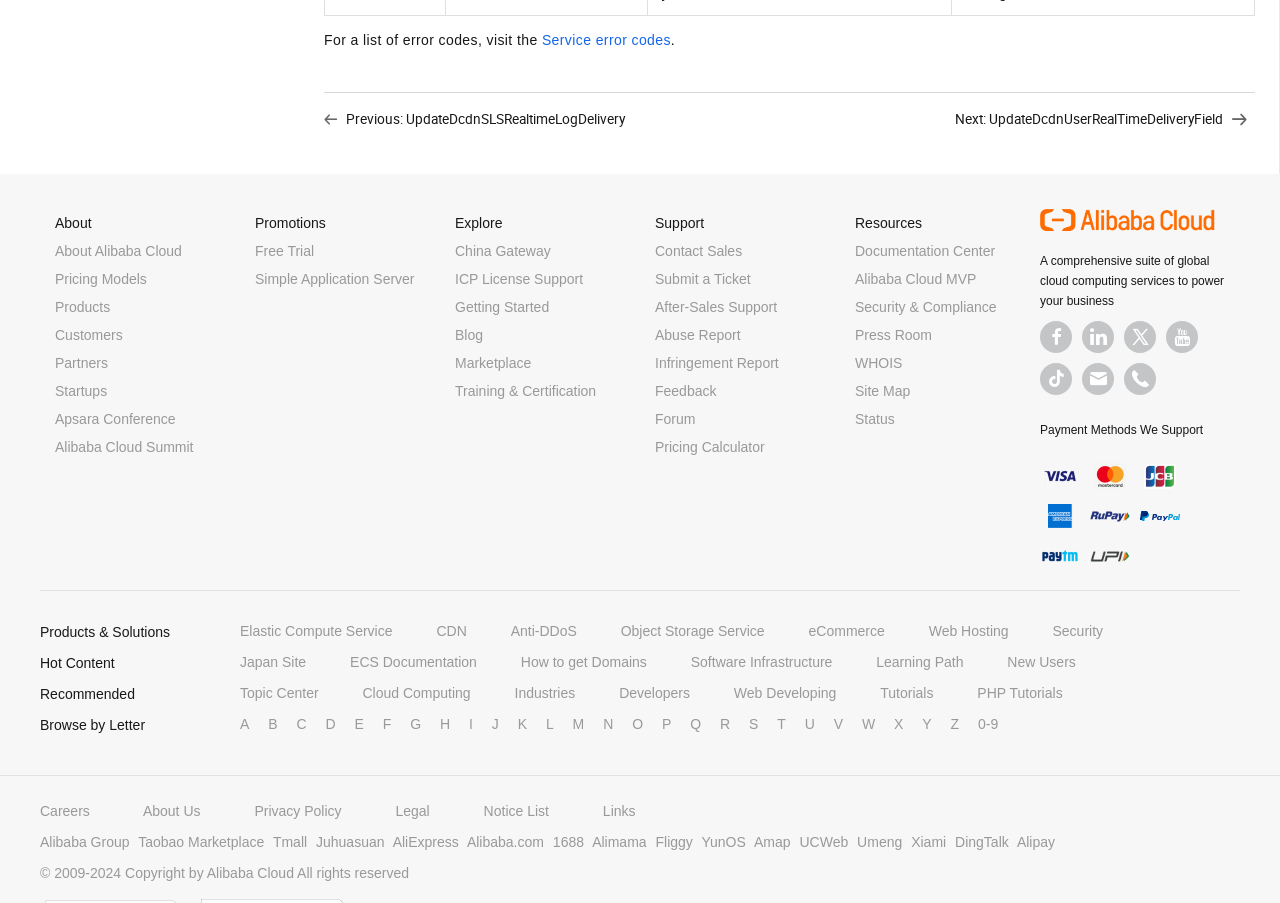Kindly determine the bounding box coordinates for the area that needs to be clicked to execute this instruction: "Go to the previous page: UpdateDcdnSLSRealtimeLogDelivery".

[0.253, 0.123, 0.488, 0.141]